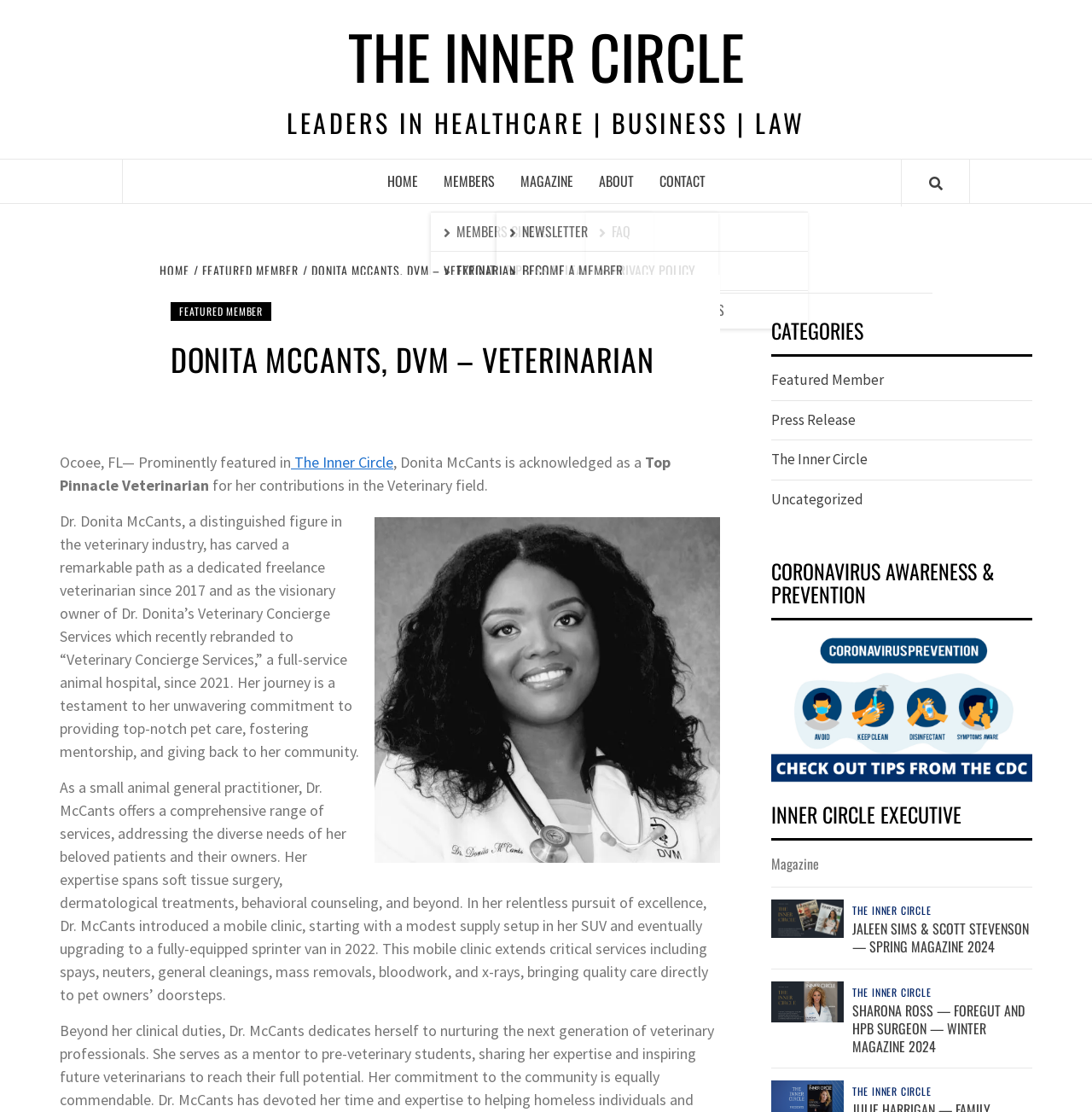Please specify the bounding box coordinates of the clickable section necessary to execute the following command: "Follow @brightonfoodboy".

None